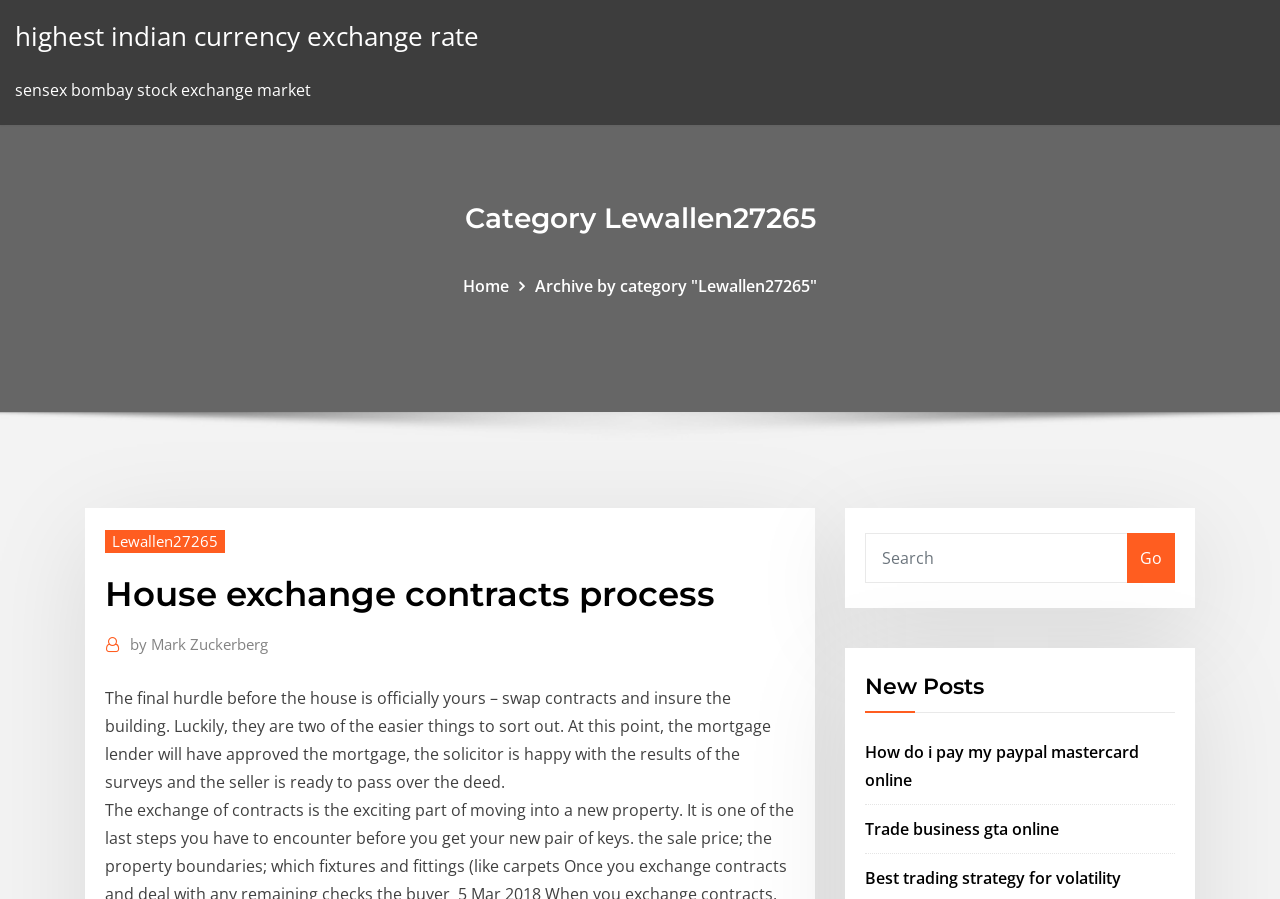Identify the bounding box for the UI element specified in this description: "Post Comment". The coordinates must be four float numbers between 0 and 1, formatted as [left, top, right, bottom].

None